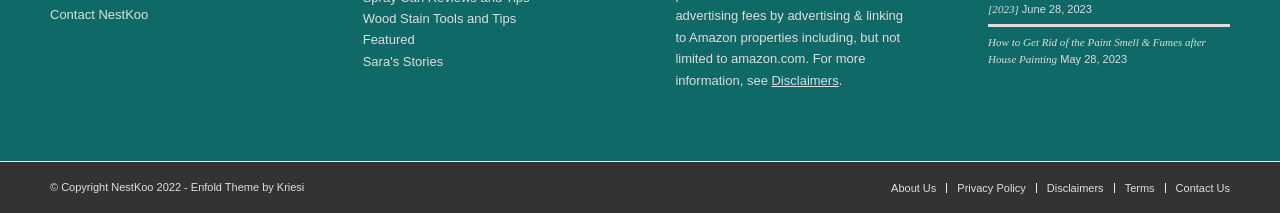Given the description: "Contact NestKoo", determine the bounding box coordinates of the UI element. The coordinates should be formatted as four float numbers between 0 and 1, [left, top, right, bottom].

[0.145, 0.054, 0.221, 0.124]